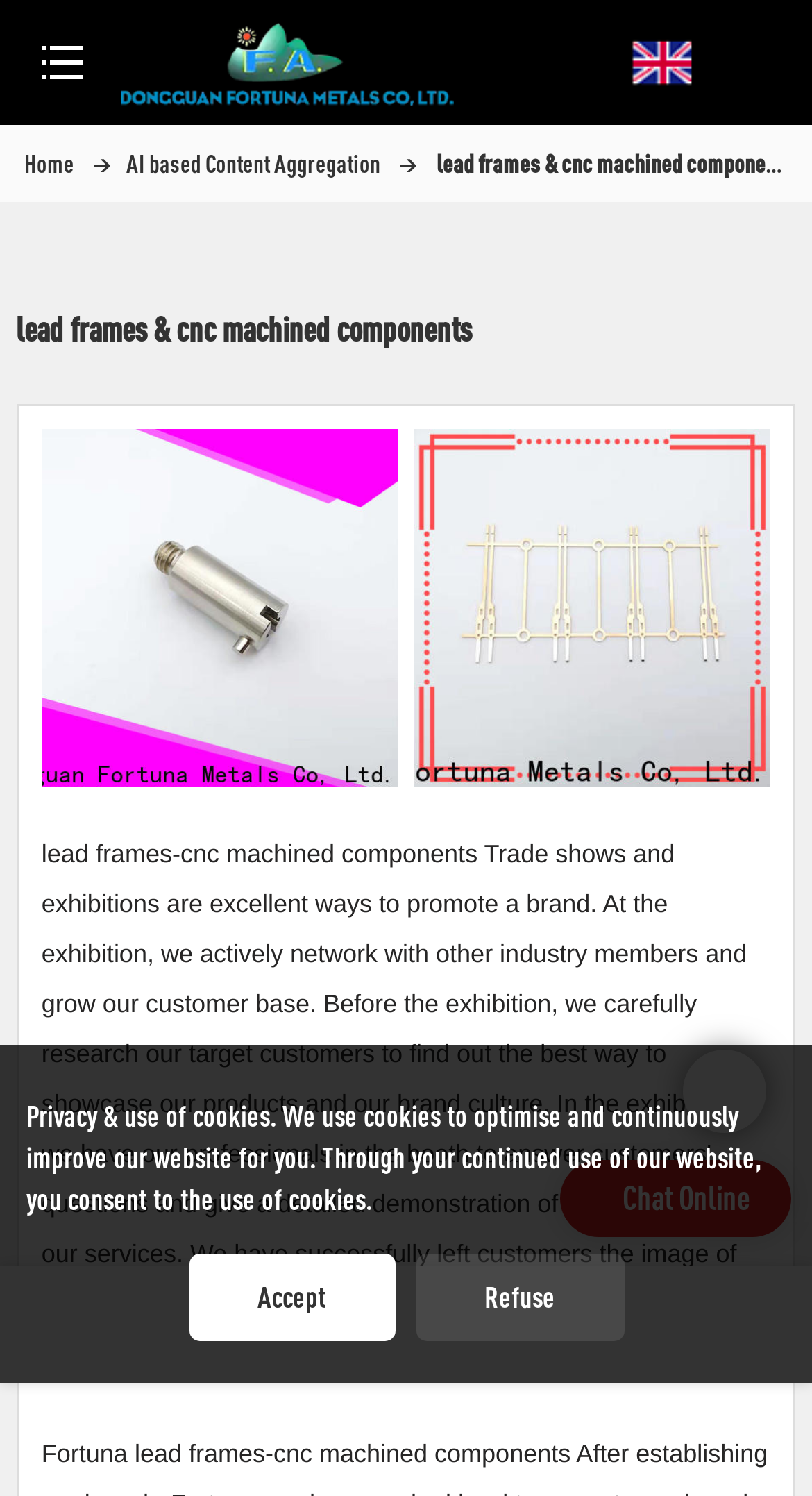Extract the text of the main heading from the webpage.

lead frames & cnc machined components